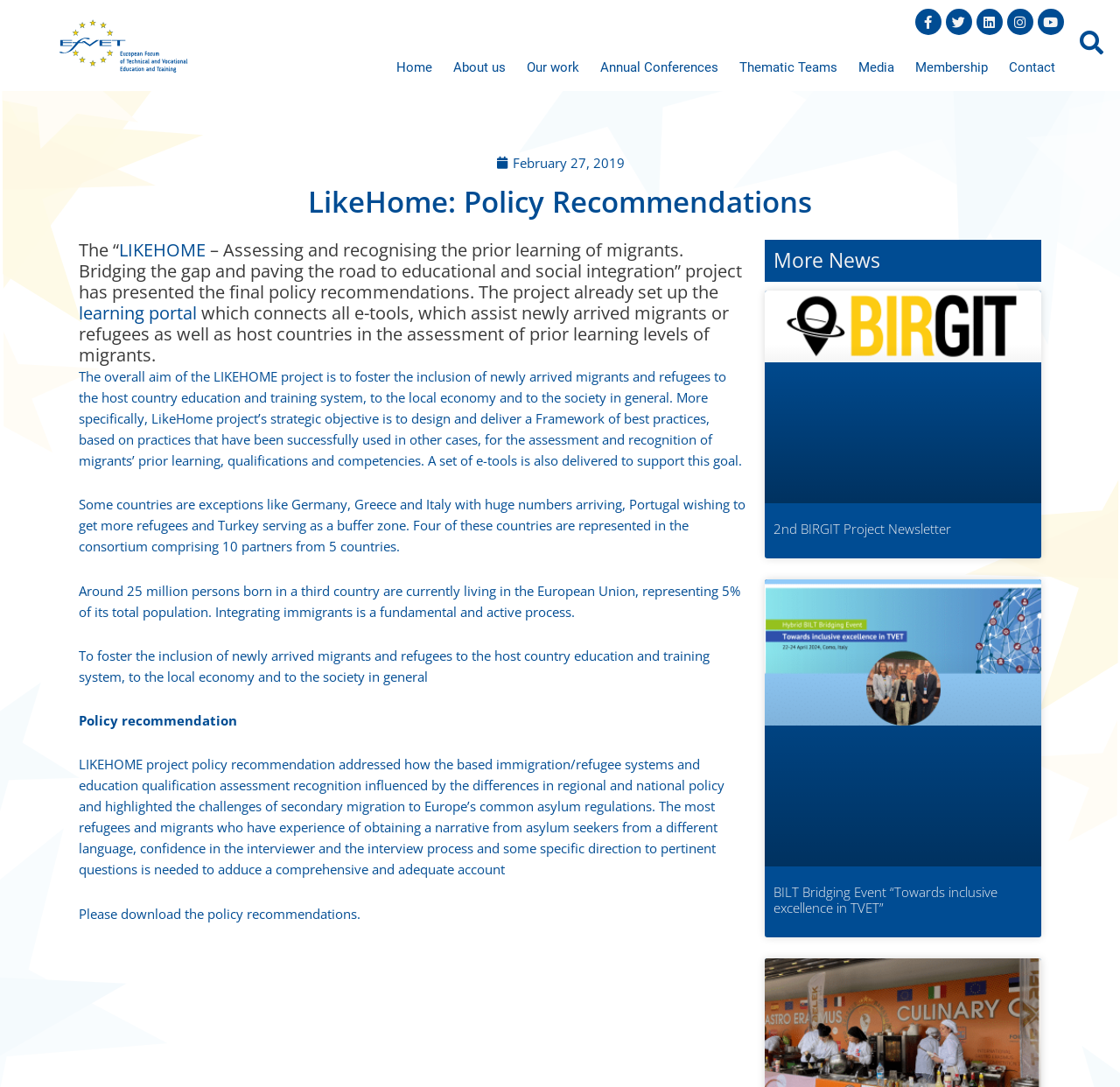Can you determine the bounding box coordinates of the area that needs to be clicked to fulfill the following instruction: "View BIRGIT Project Newsletter"?

[0.683, 0.268, 0.93, 0.463]